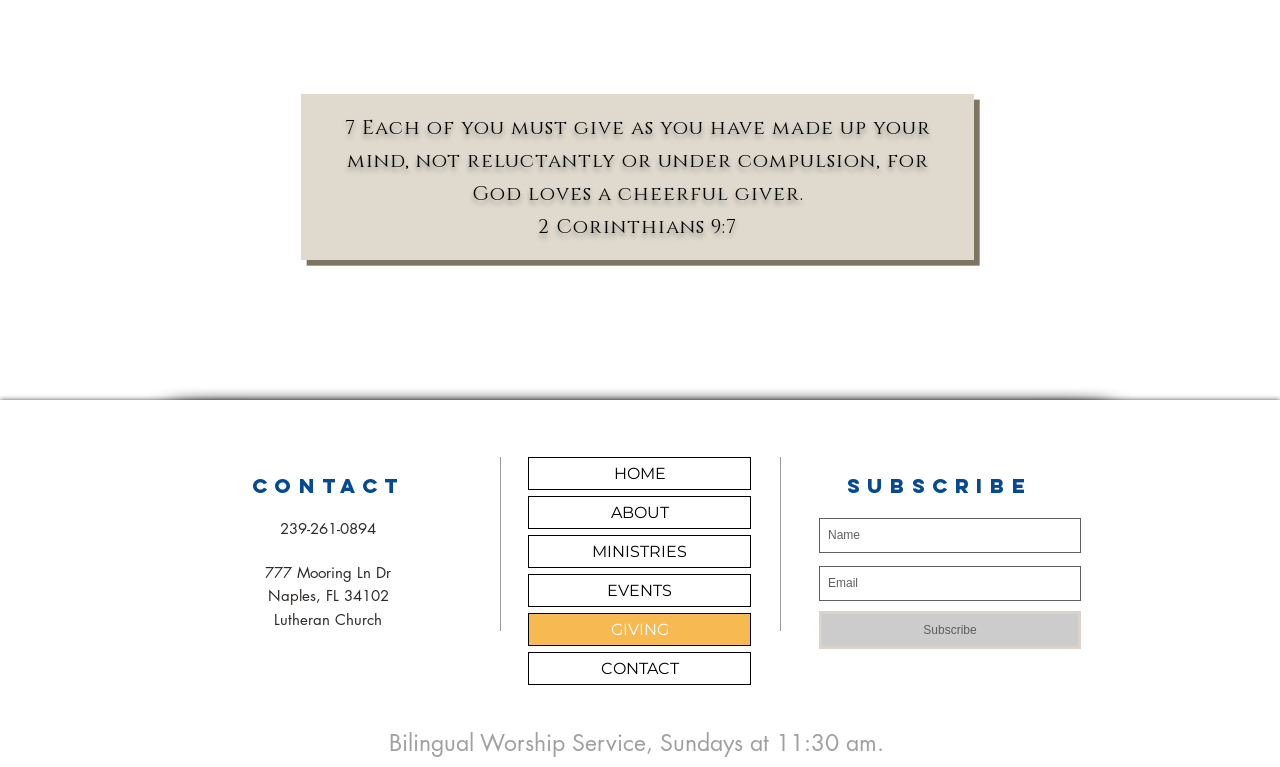What time is the Bilingual Worship Service on Sundays?
Refer to the image and provide a one-word or short phrase answer.

11:30 am